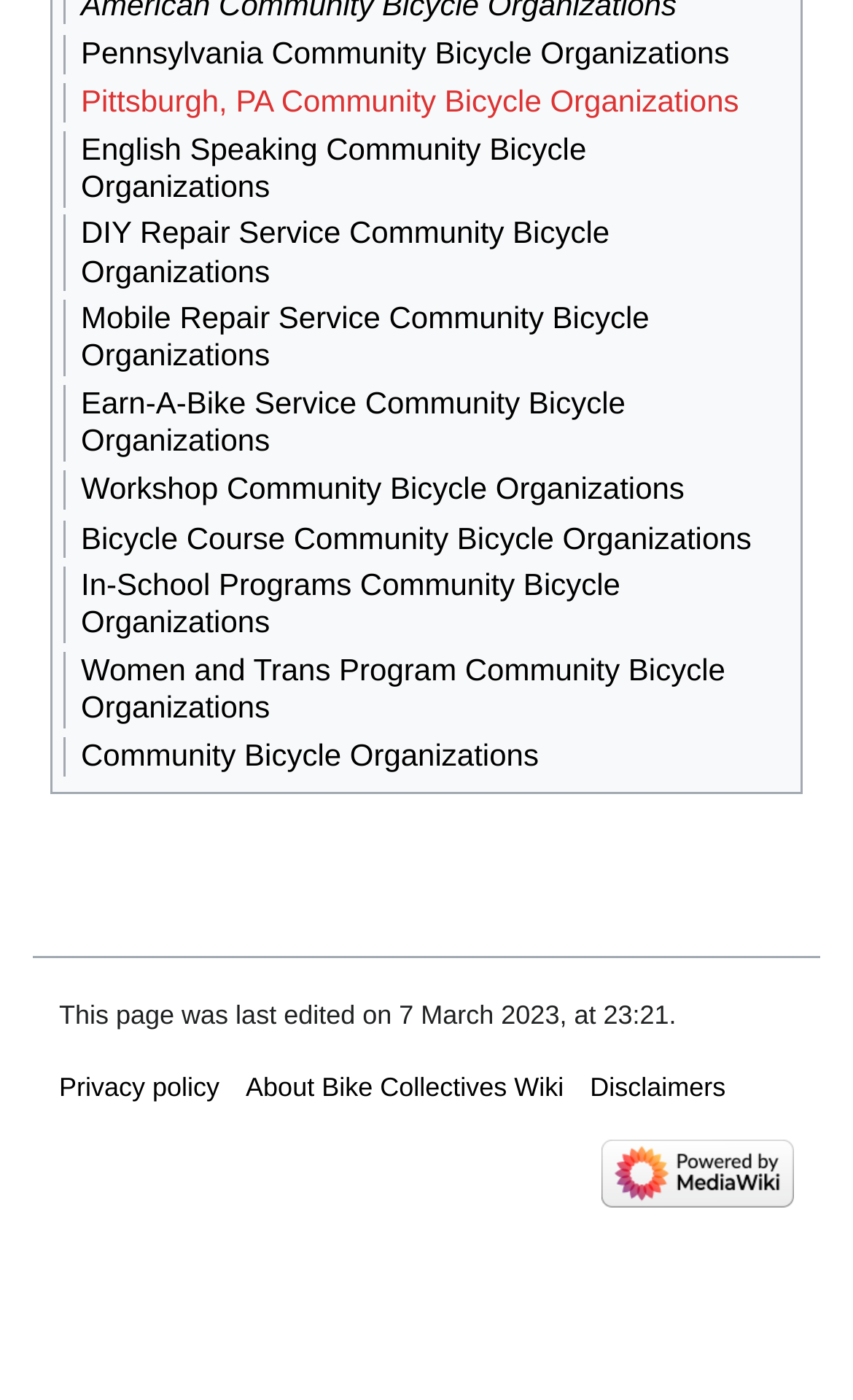Find the bounding box coordinates of the element to click in order to complete this instruction: "Check the disclaimers". The bounding box coordinates must be four float numbers between 0 and 1, denoted as [left, top, right, bottom].

[0.692, 0.765, 0.851, 0.787]